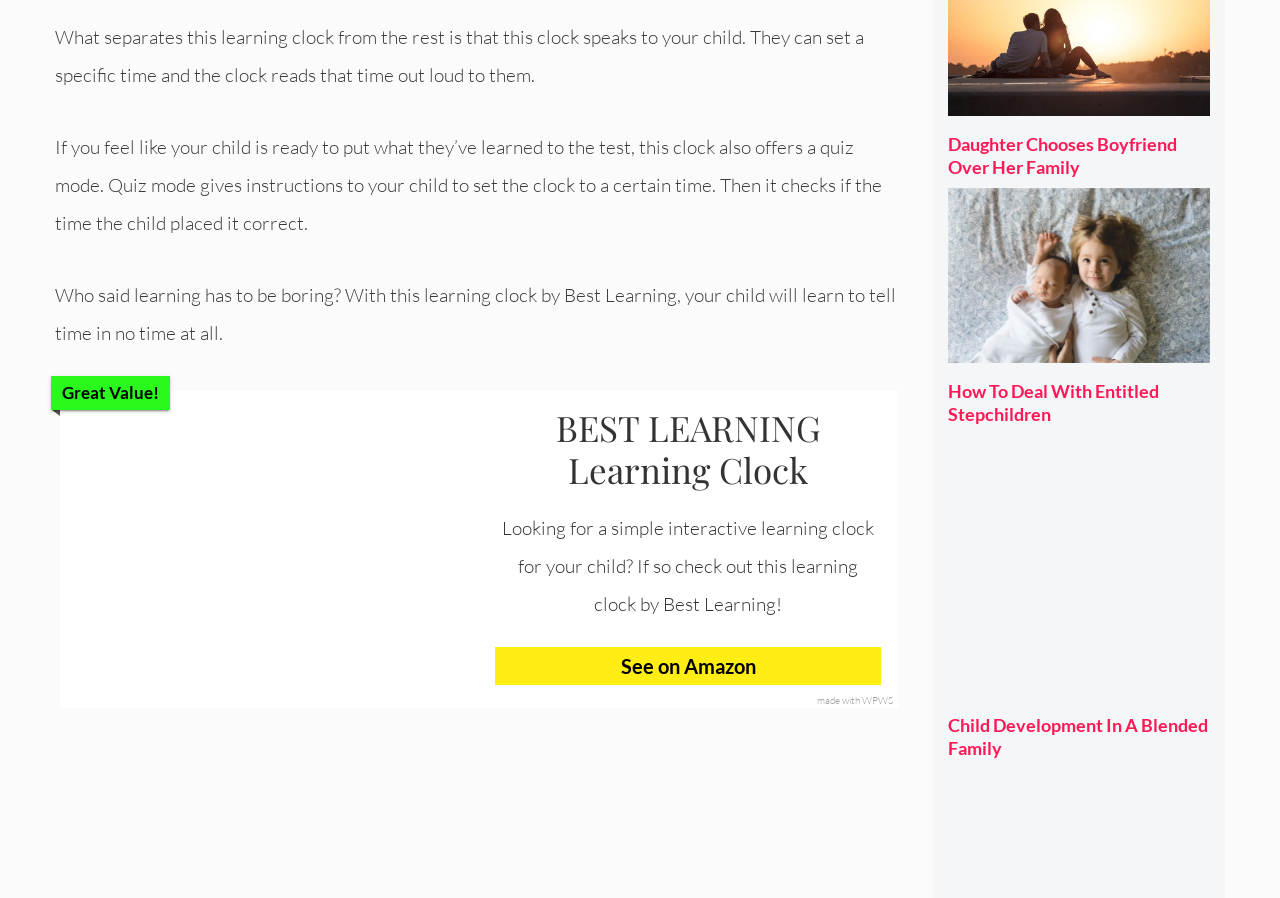Determine the bounding box for the described HTML element: "BEST LEARNING Learning Clock". Ensure the coordinates are four float numbers between 0 and 1 in the format [left, top, right, bottom].

[0.396, 0.453, 0.679, 0.546]